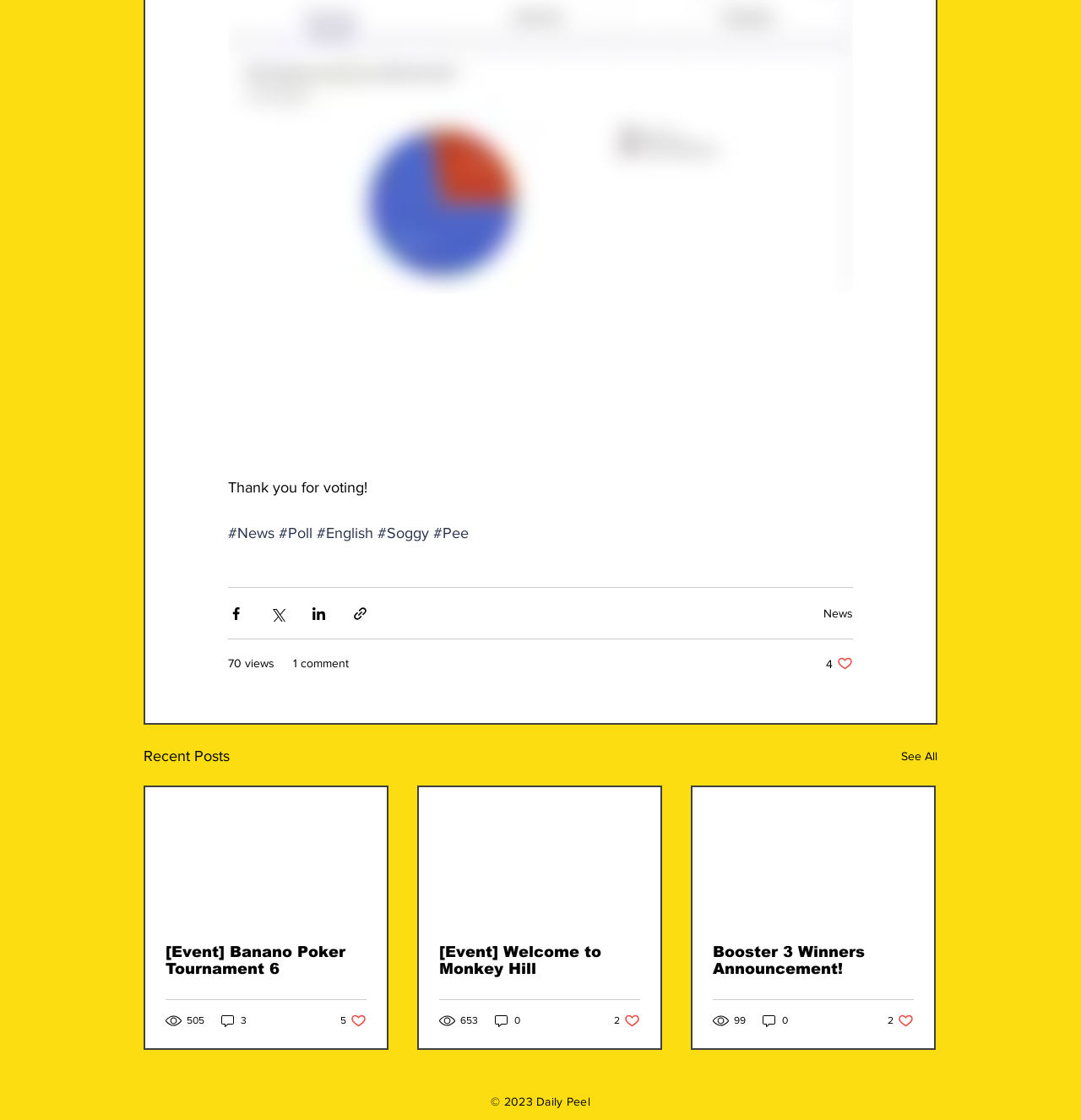Please find the bounding box for the UI component described as follows: "Booster 3 Winners Announcement!".

[0.659, 0.842, 0.845, 0.873]